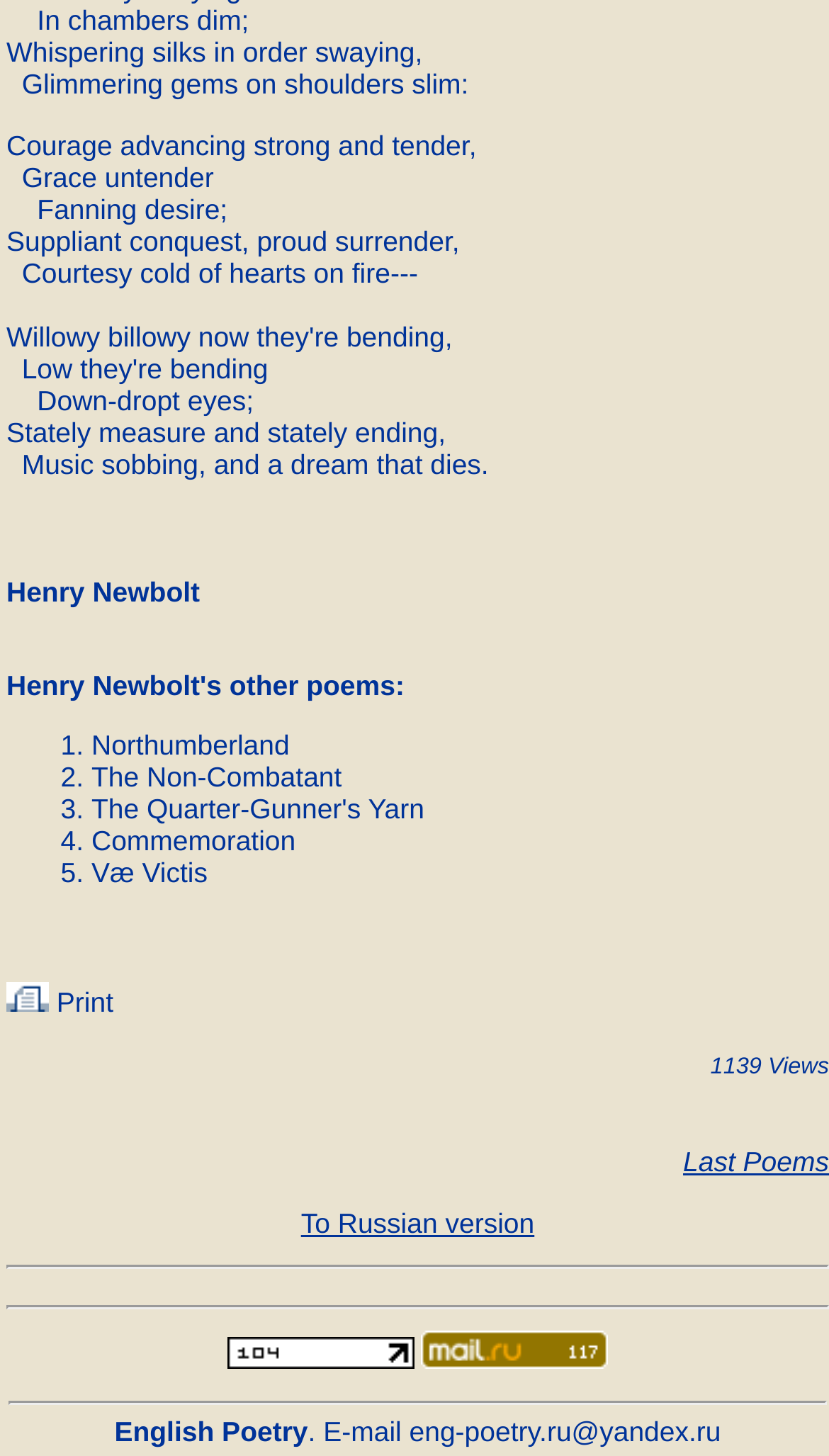Bounding box coordinates should be in the format (top-left x, top-left y, bottom-right x, bottom-right y) and all values should be floating point numbers between 0 and 1. Determine the bounding box coordinate for the UI element described as: eng-poetry.ru@yandex.ru

[0.494, 0.973, 0.87, 0.995]